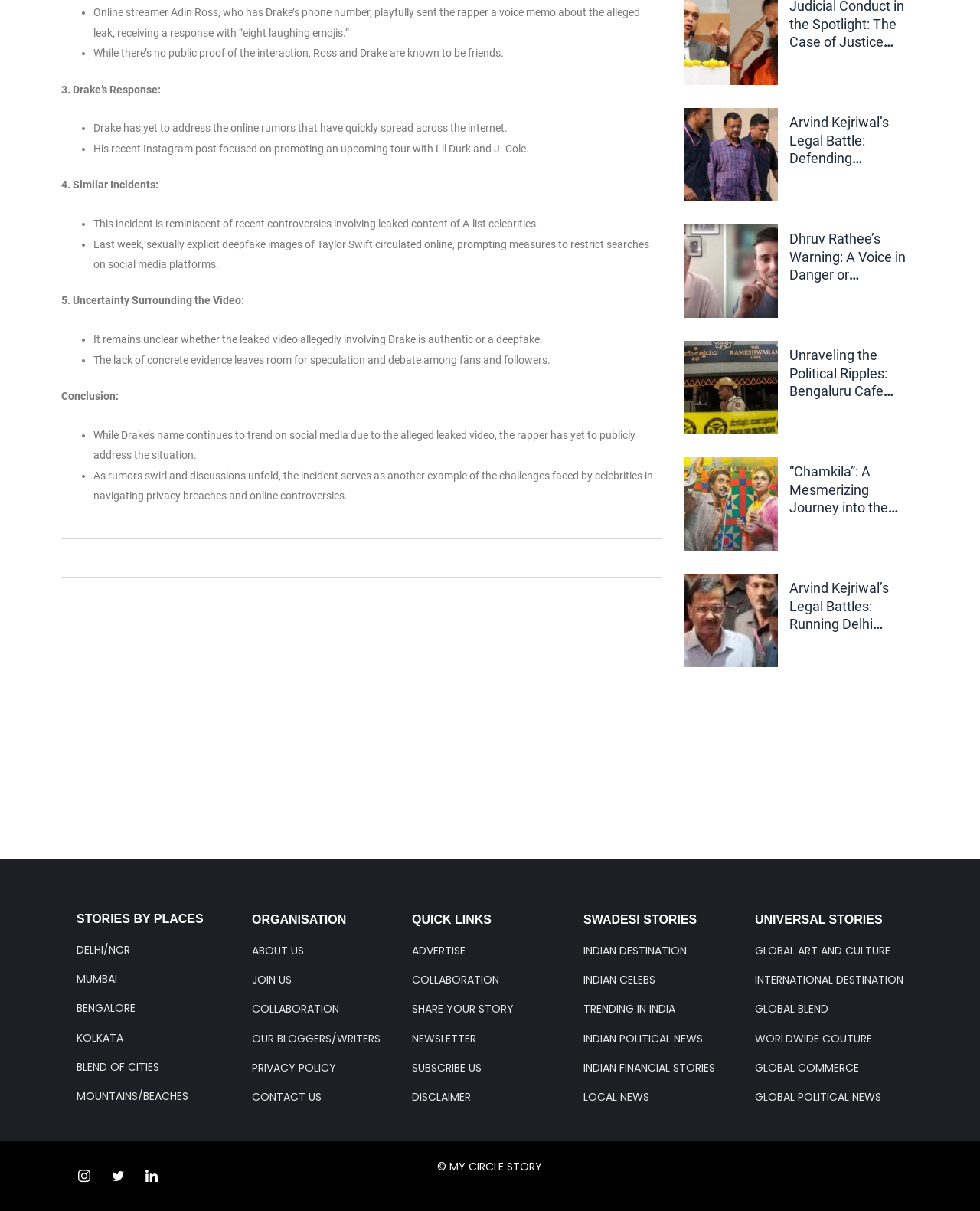What is the author's tone in the article?
Look at the image and respond with a one-word or short phrase answer.

Neutral